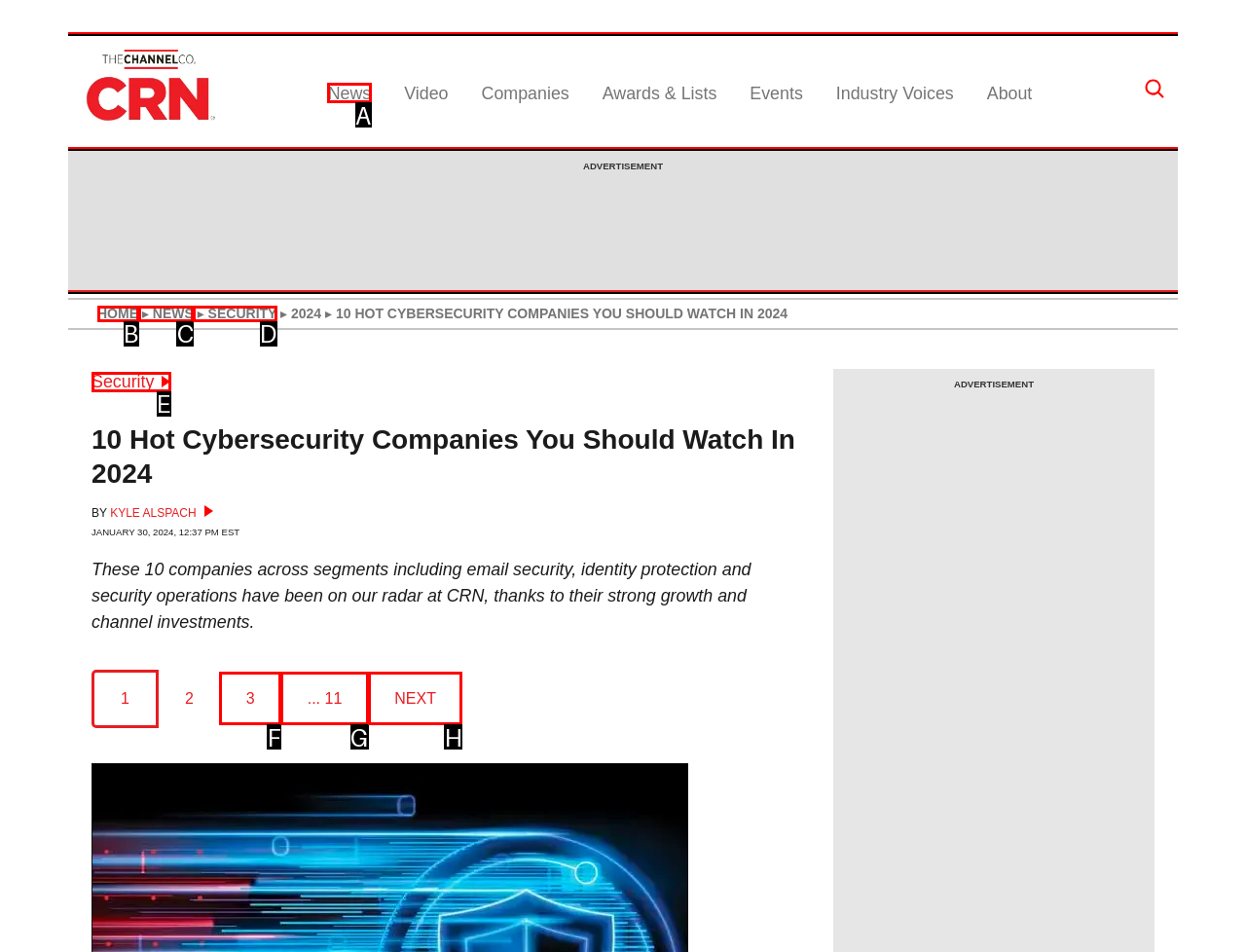Point out the HTML element I should click to achieve the following task: Go to news page Provide the letter of the selected option from the choices.

A